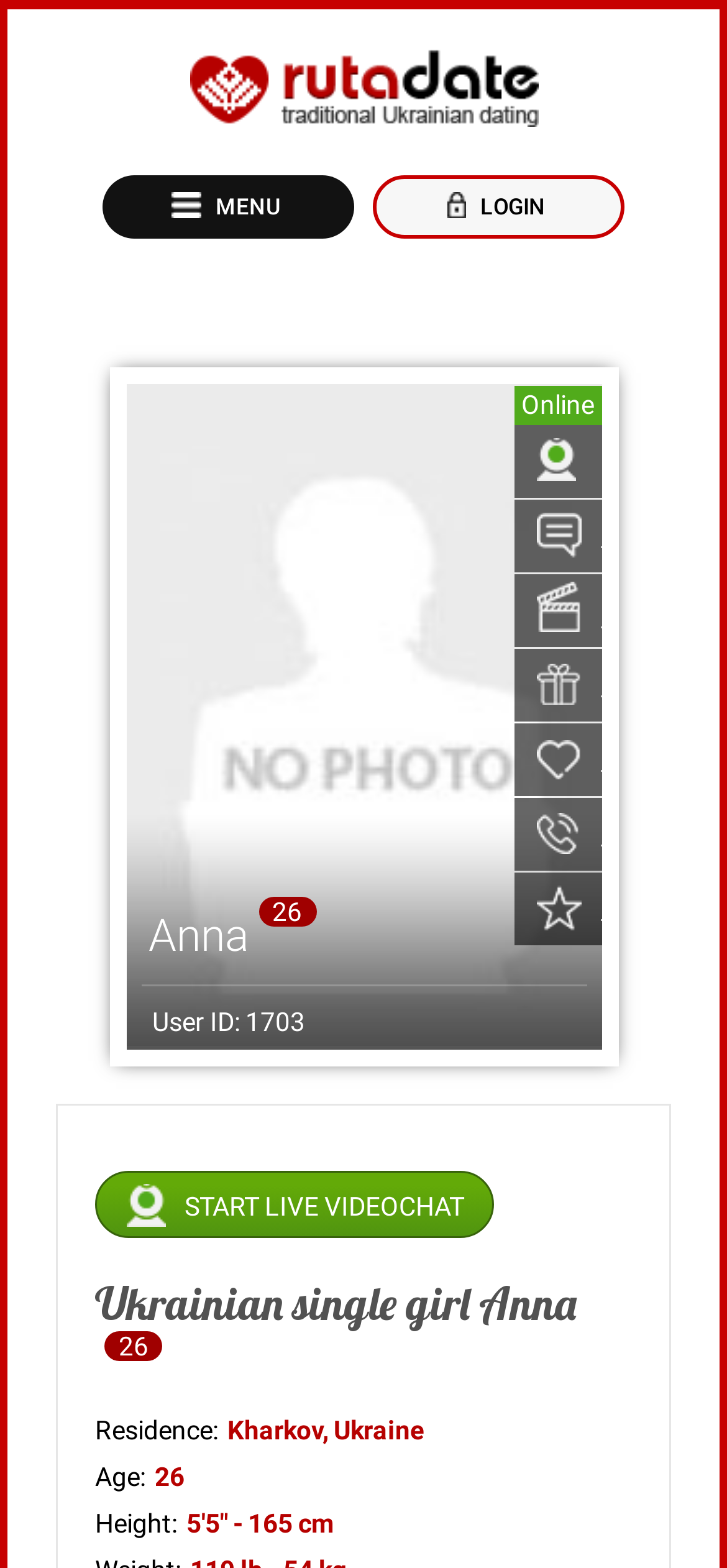What is the name of the person on this webpage?
Look at the image and respond to the question as thoroughly as possible.

I determined the answer by looking at the StaticText element with the text 'Anna' at coordinates [0.204, 0.58, 0.342, 0.614]. This text is likely to be the name of the person being described on the webpage.